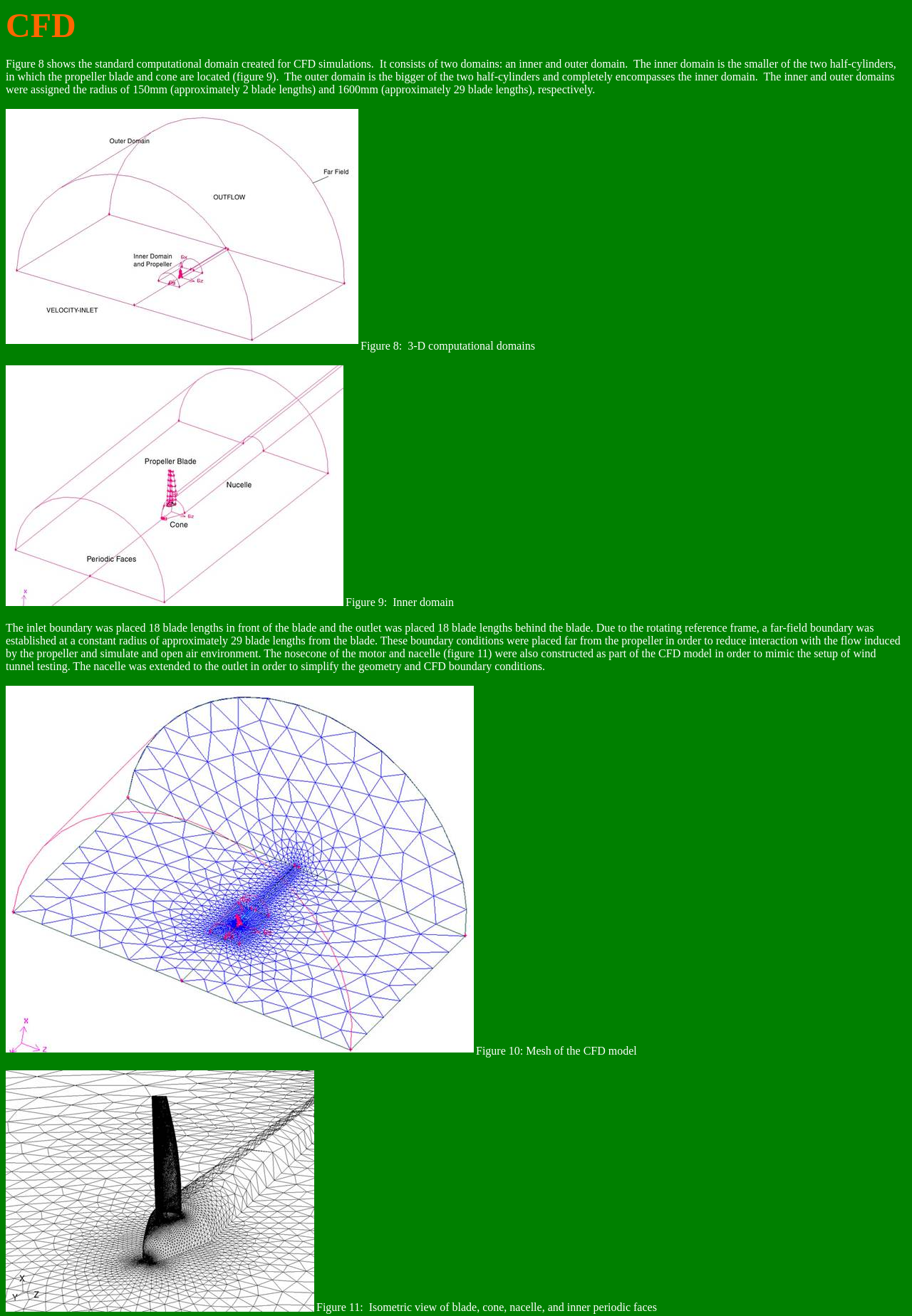What is shown in Figure 9?
Please use the visual content to give a single word or phrase answer.

Inner domain